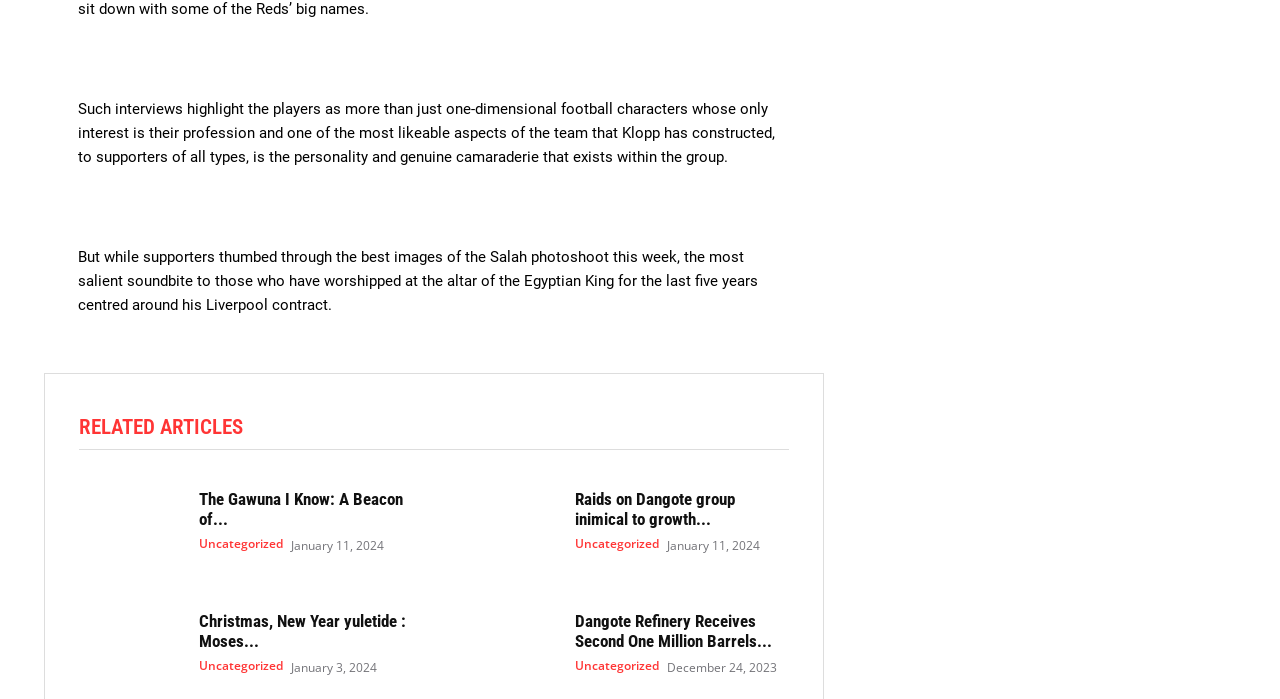Please find the bounding box coordinates in the format (top-left x, top-left y, bottom-right x, bottom-right y) for the given element description. Ensure the coordinates are floating point numbers between 0 and 1. Description: Uncategorized

[0.156, 0.769, 0.221, 0.786]